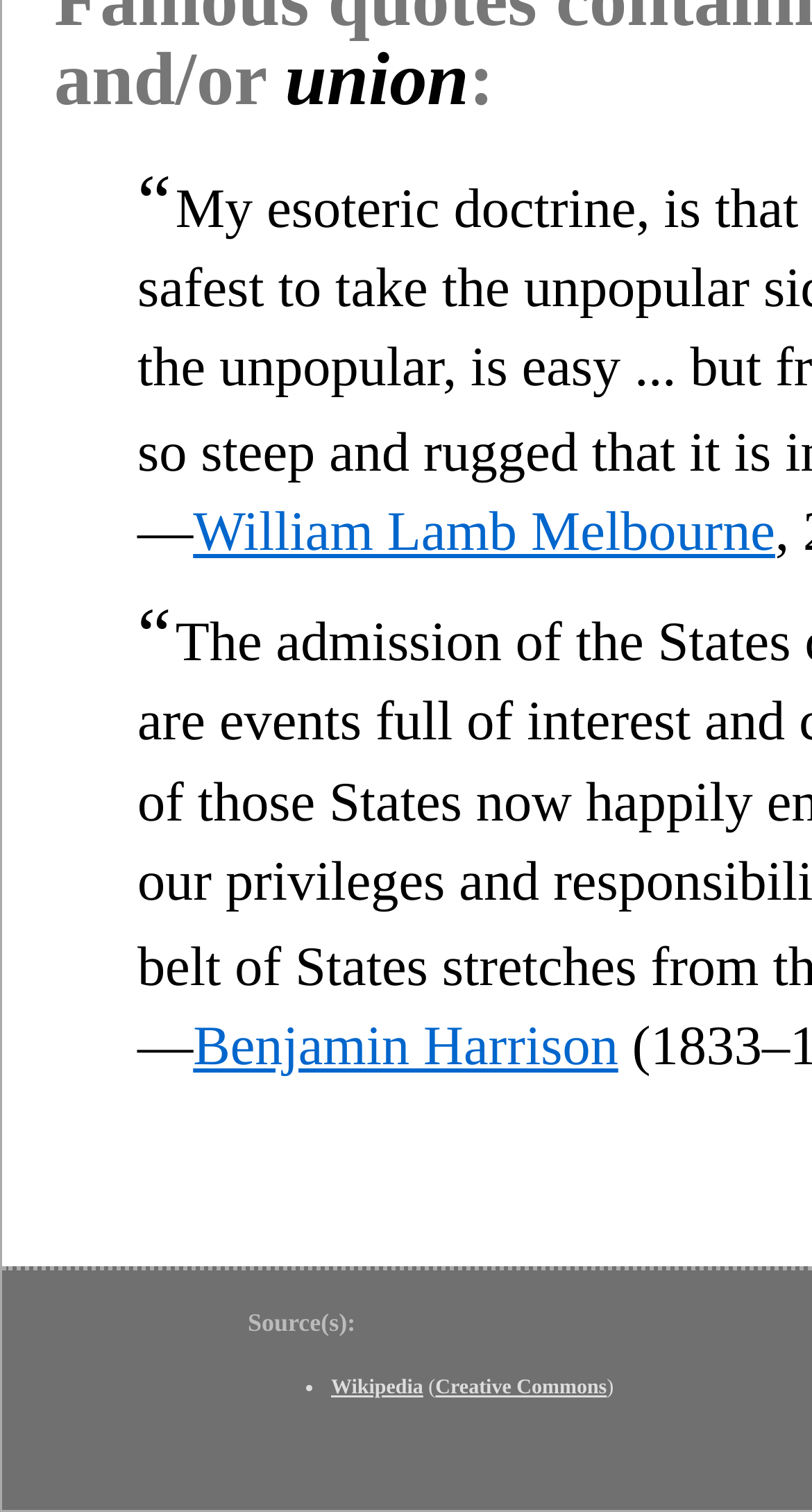What is the license of the content?
Look at the image and provide a short answer using one word or a phrase.

Creative Commons